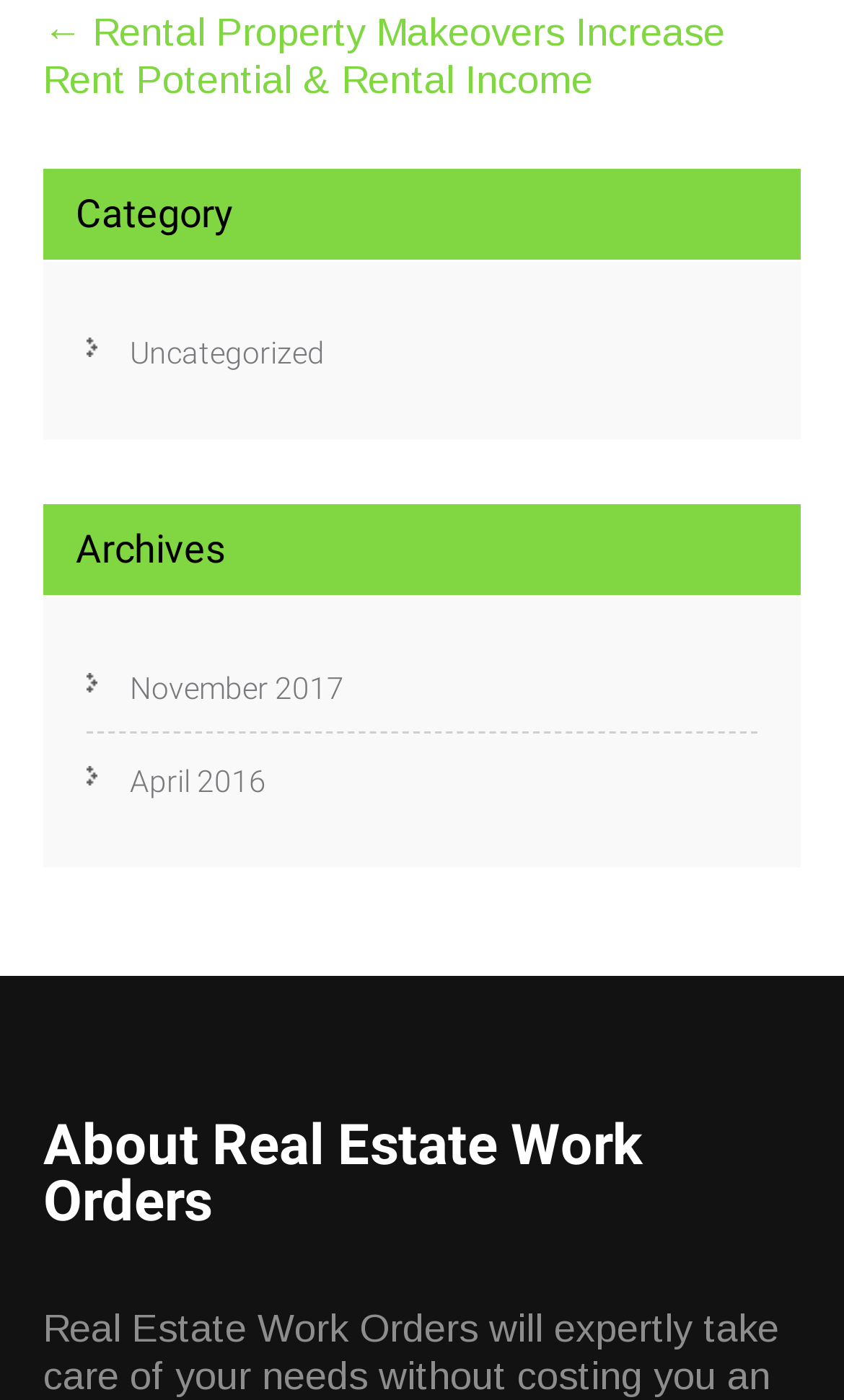Using the description: "Uncategorized", identify the bounding box of the corresponding UI element in the screenshot.

[0.154, 0.238, 0.385, 0.266]